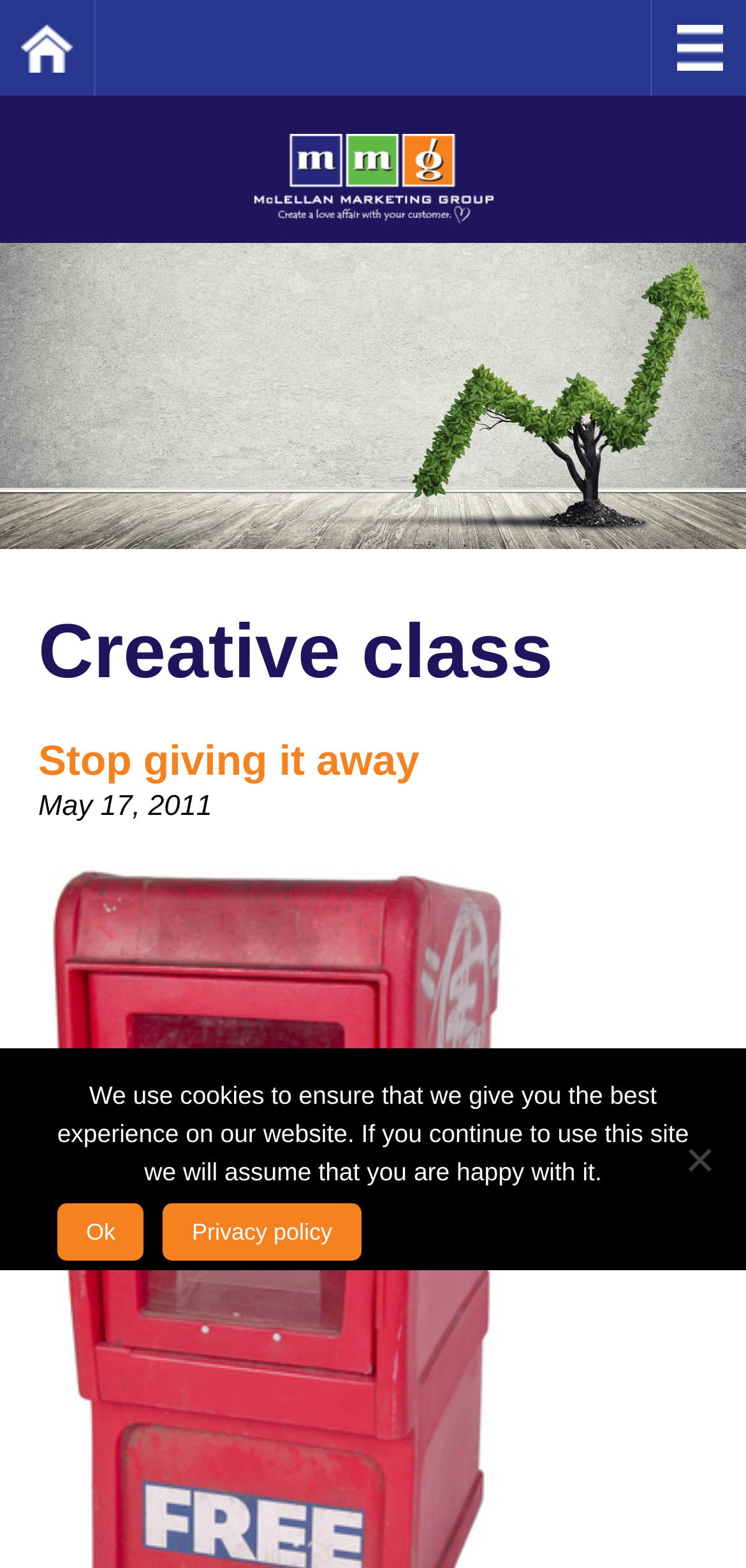How many articles are listed on this page?
Look at the image and provide a short answer using one word or a phrase.

1